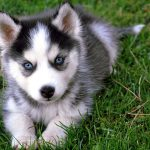Generate a comprehensive description of the image.

A charming Finnish Lapphund puppy rests on a lush green lawn, displaying a striking coat of grey and white fur. With its vivid blue eyes, the pup gazes curiously at the viewer, radiating youthful innocence and playfulness. Known for their adaptability and easy-going nature, Finnish Lapphunds are also popular companions due to their minimal grooming needs and affectionate demeanor. This breed is often characterized by its medium size and friendly disposition, making it an excellent choice for families. The image captures the essence of this beloved breed, showcasing not only their physical beauty but also their engaging personality.